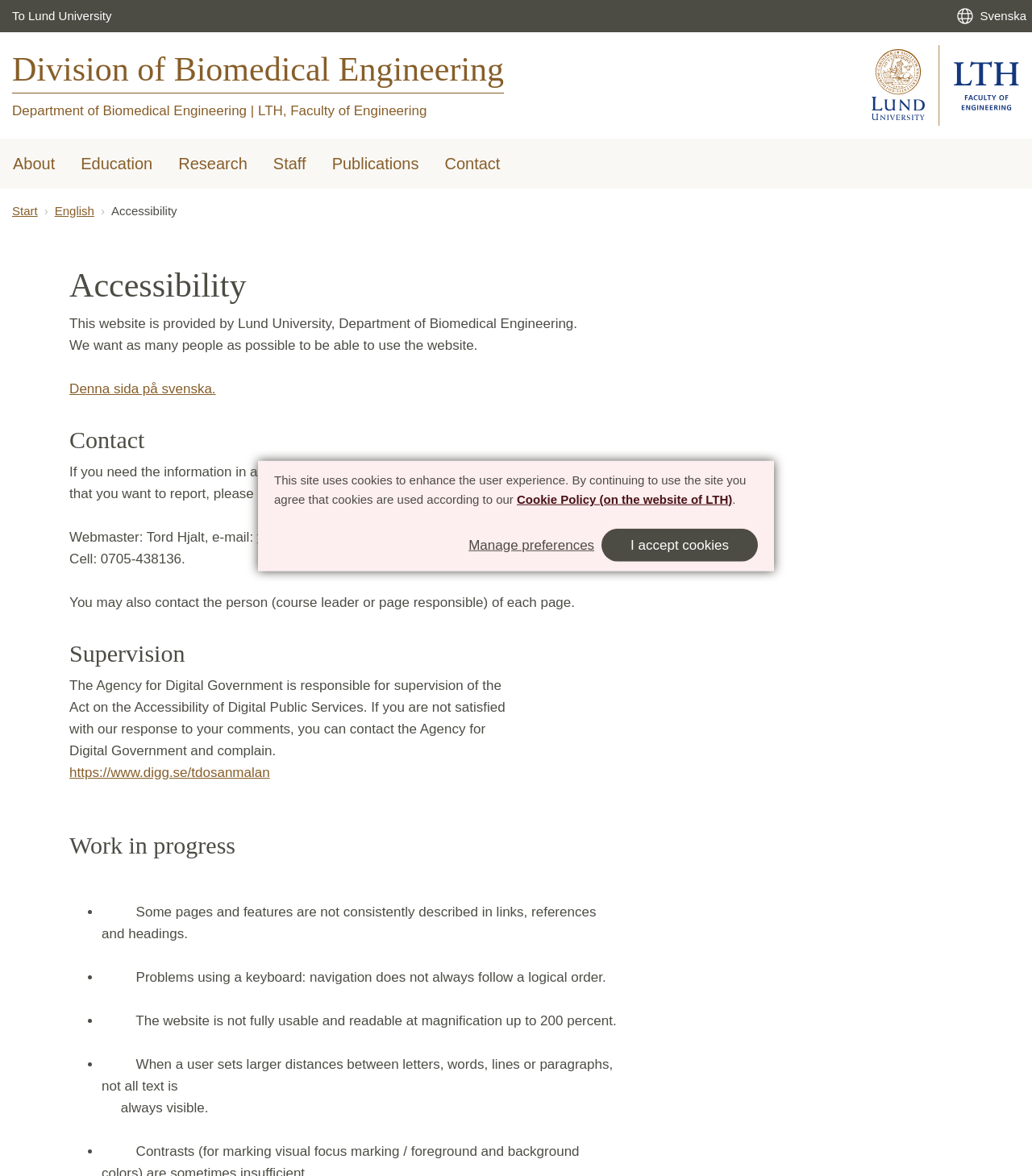Illustrate the webpage with a detailed description.

The webpage is about accessibility in the Department of Biomedical Engineering. At the top, there is a toolbar menu with links to Lund University and a language switcher to Swedish. Below this, there is a heading that reads "Division of Biomedical Engineering" with a link to the department's website. 

On the left side, there is a main menu with links to "About", "Education", "Research", "Staff", "Publications", and "Contact". 

The main content of the webpage is divided into sections. The first section has a heading "Accessibility" and explains that the website is provided by Lund University, Department of Biomedical Engineering, and that they want to make the website accessible to as many people as possible. 

Below this, there is a section with a heading "Contact" that provides contact information for reporting accessibility issues, including an email address and phone number. 

The next section has a heading "Supervision" and explains that the Agency for Digital Government is responsible for supervising the accessibility of digital public services. 

Following this, there is a section with a heading "Work in progress" that lists some accessibility issues that are being worked on, including inconsistent descriptions in links and headings, problems with keyboard navigation, and issues with readability at high magnification levels.